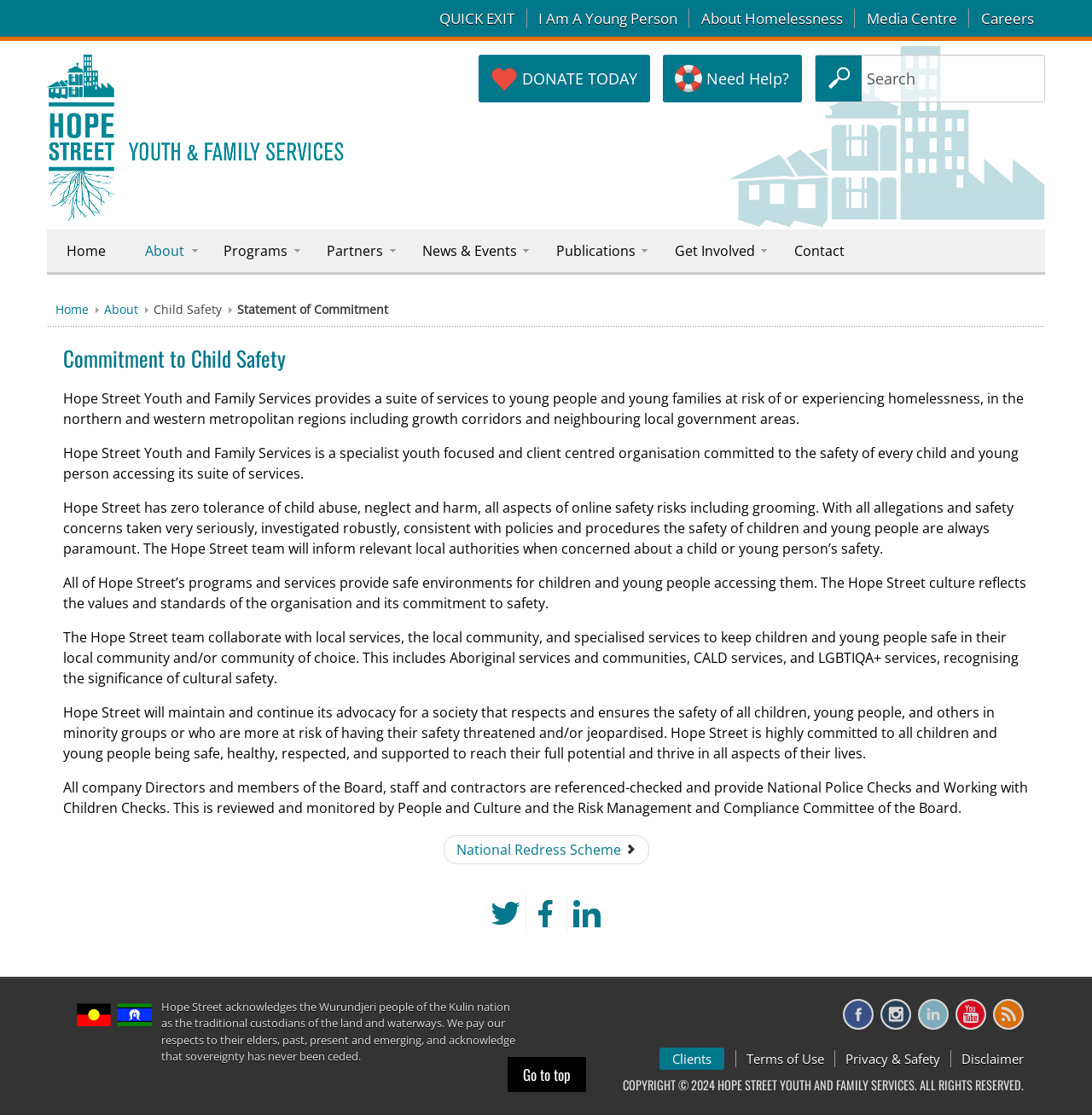How many navigation links are available in the top menu?
Provide a short answer using one word or a brief phrase based on the image.

9